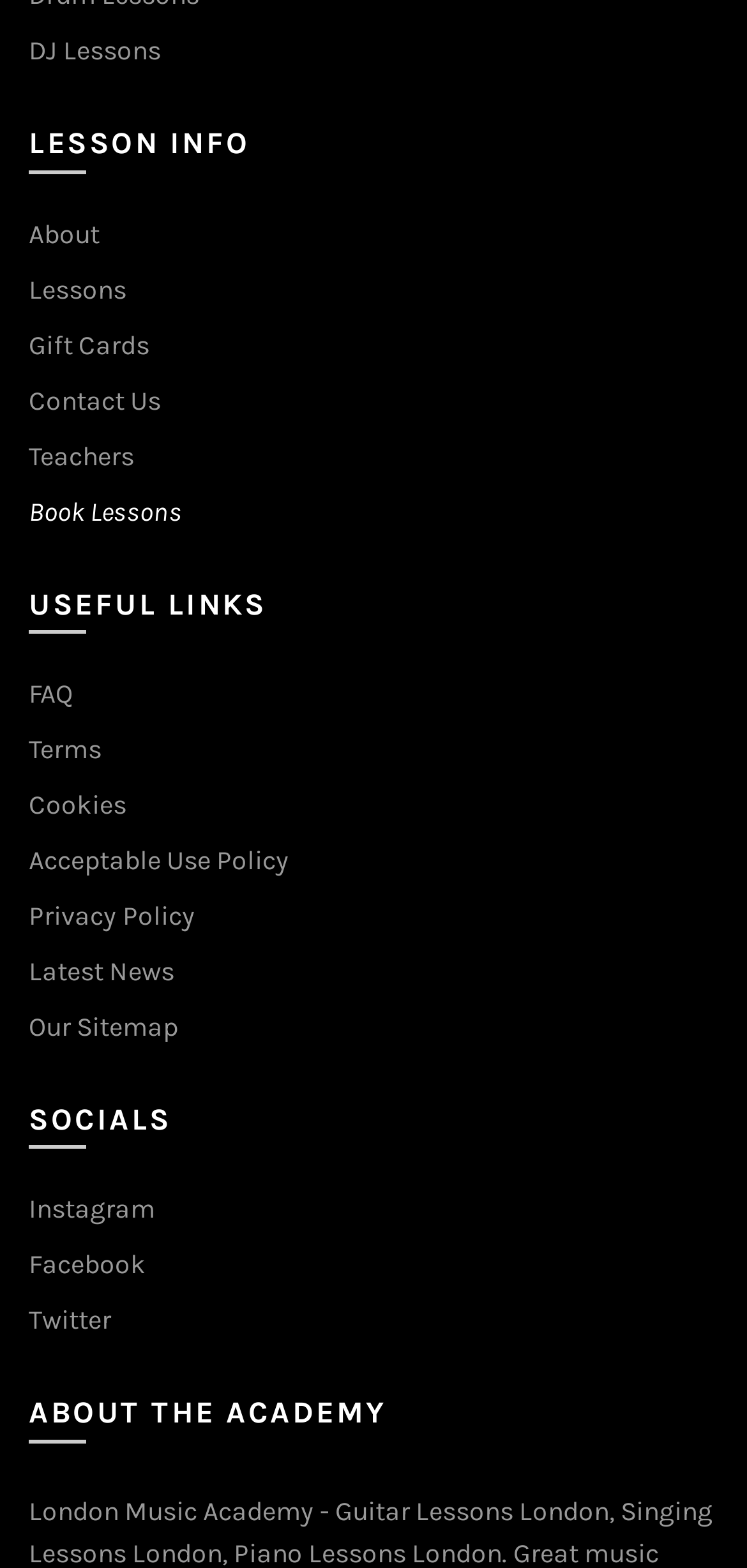Please find the bounding box coordinates of the element that must be clicked to perform the given instruction: "Book a lesson". The coordinates should be four float numbers from 0 to 1, i.e., [left, top, right, bottom].

[0.038, 0.316, 0.244, 0.337]